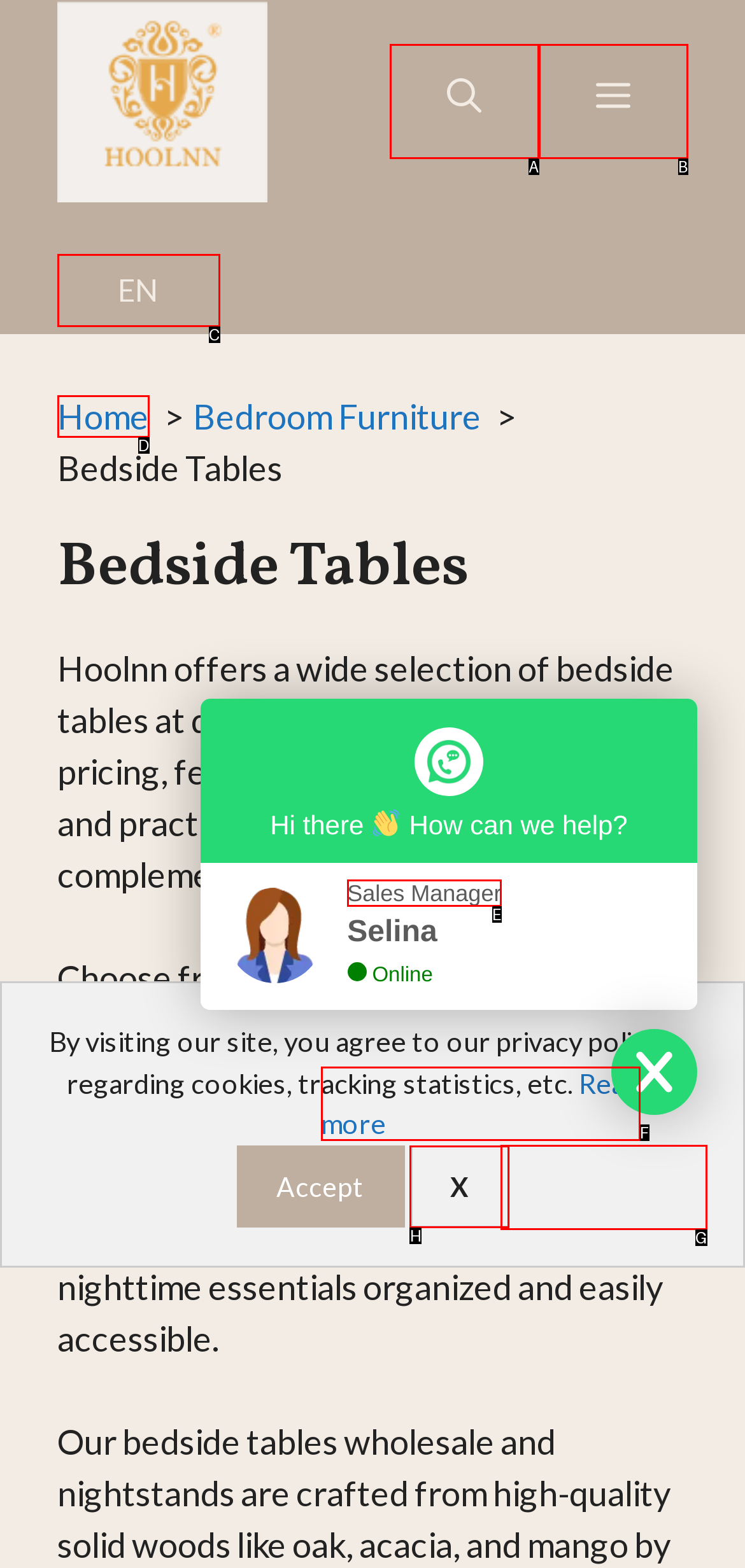From the options shown in the screenshot, tell me which lettered element I need to click to complete the task: Contact the Sales Manager.

E